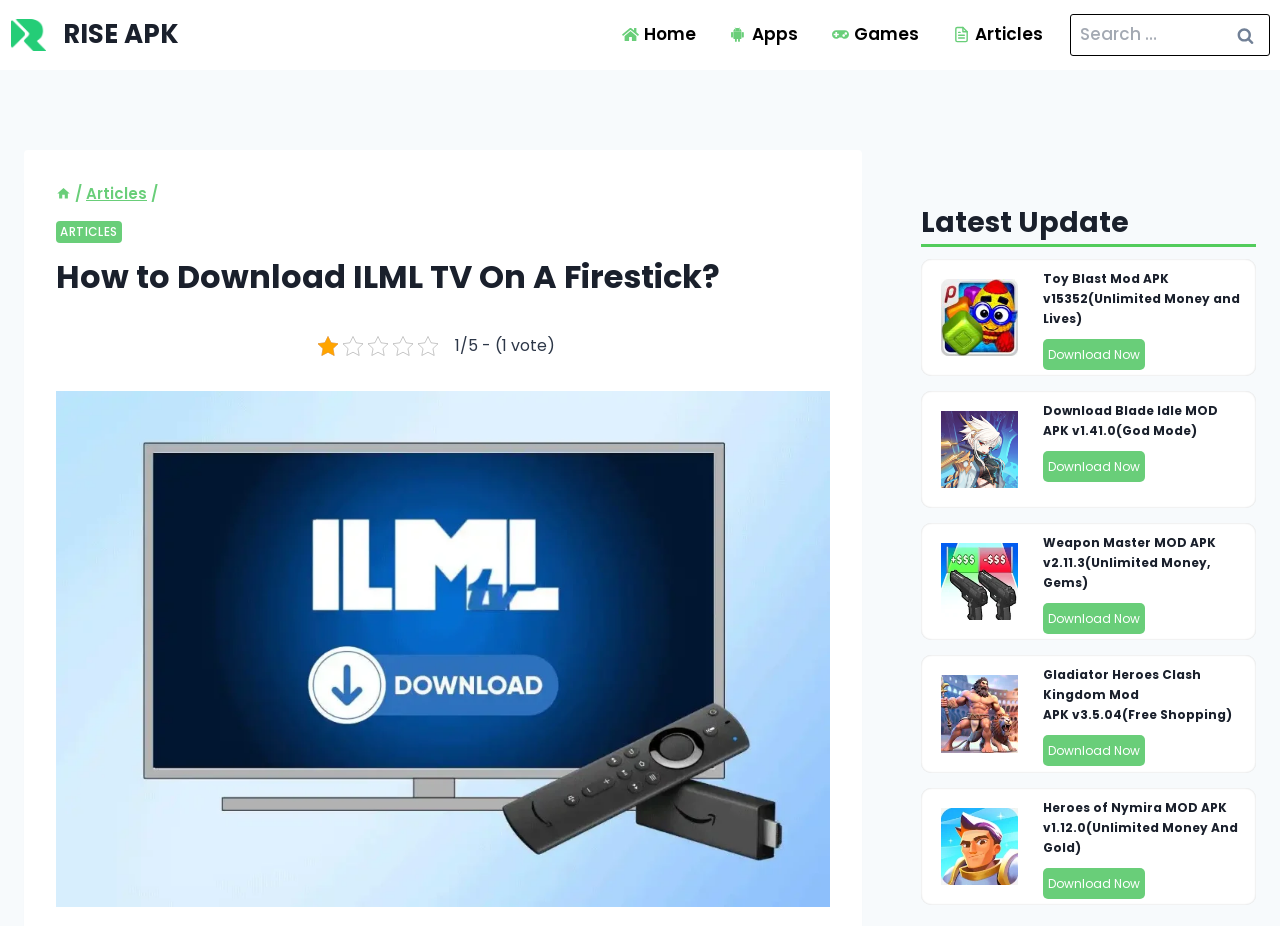Describe all significant elements and features of the webpage.

This webpage is a guide on how to download ILML TV on a Firestick, with a focus on providing step-by-step instructions. At the top of the page, there is a navigation menu with links to "Home", "Apps", "Games", and "Articles". To the right of the navigation menu, there is a search bar with a "Search" button.

Below the navigation menu, there is a header section with a title "How to Download ILML TV On A Firestick?" and a breadcrumbs navigation menu showing the current page location. Underneath, there is a figure with an image related to ILML TV on a Firestick.

The main content of the page is divided into sections, each with a heading and a list of articles. There are five articles in total, each with a title, a link to download a MOD APK file, and an image. The articles are listed in a vertical column, with the most recent update at the top. Each article has a heading with the title of the MOD APK file, followed by a link to download the file and an image.

The articles are titled "Toy Blast Mod APK", "Blade Idle MOD APK", "Weapon Master MOD APK", "Gladiator Heroes Clash Kingdom Mod Apk", and "Heroes of Nymira MOD APK". Each article has a brief description of the MOD APK file and its features, such as unlimited money and lives.

Overall, the webpage is designed to provide a clear and concise guide on how to download ILML TV on a Firestick, with a focus on providing step-by-step instructions and a list of relevant MOD APK files for download.